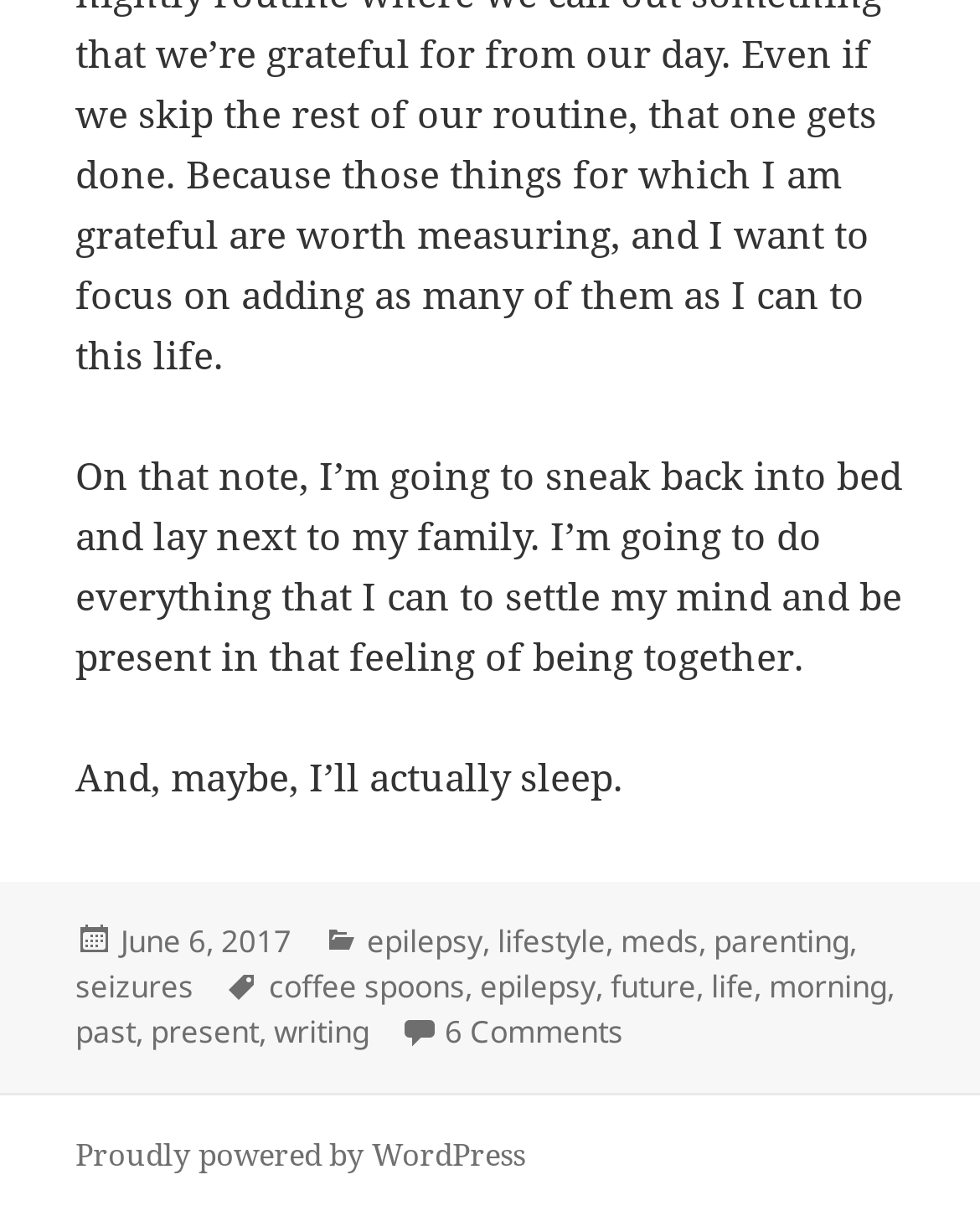Provide your answer in a single word or phrase: 
What is the date of this post?

June 6, 2017